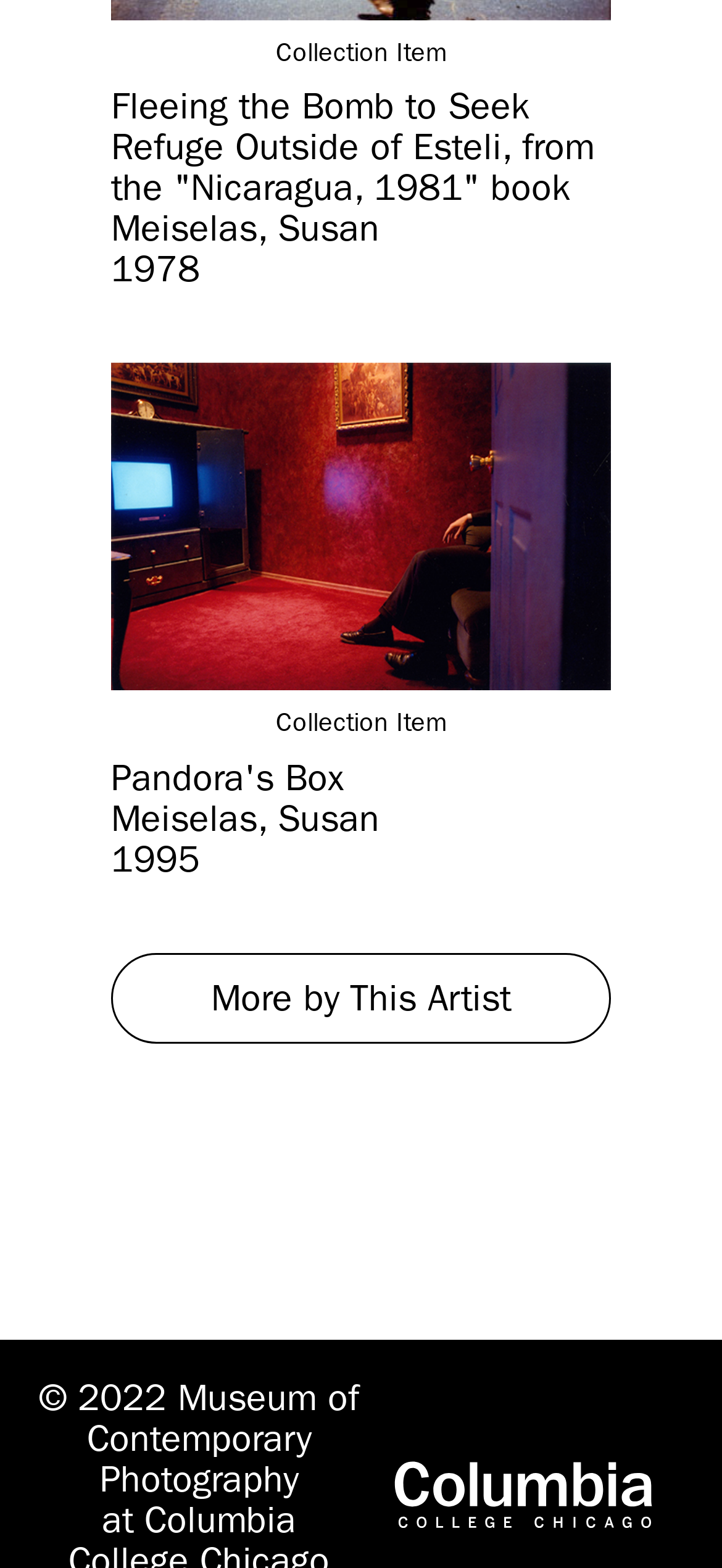Given the description: "parent_node: Collection Item", determine the bounding box coordinates of the UI element. The coordinates should be formatted as four float numbers between 0 and 1, [left, top, right, bottom].

[0.154, 0.232, 0.846, 0.452]